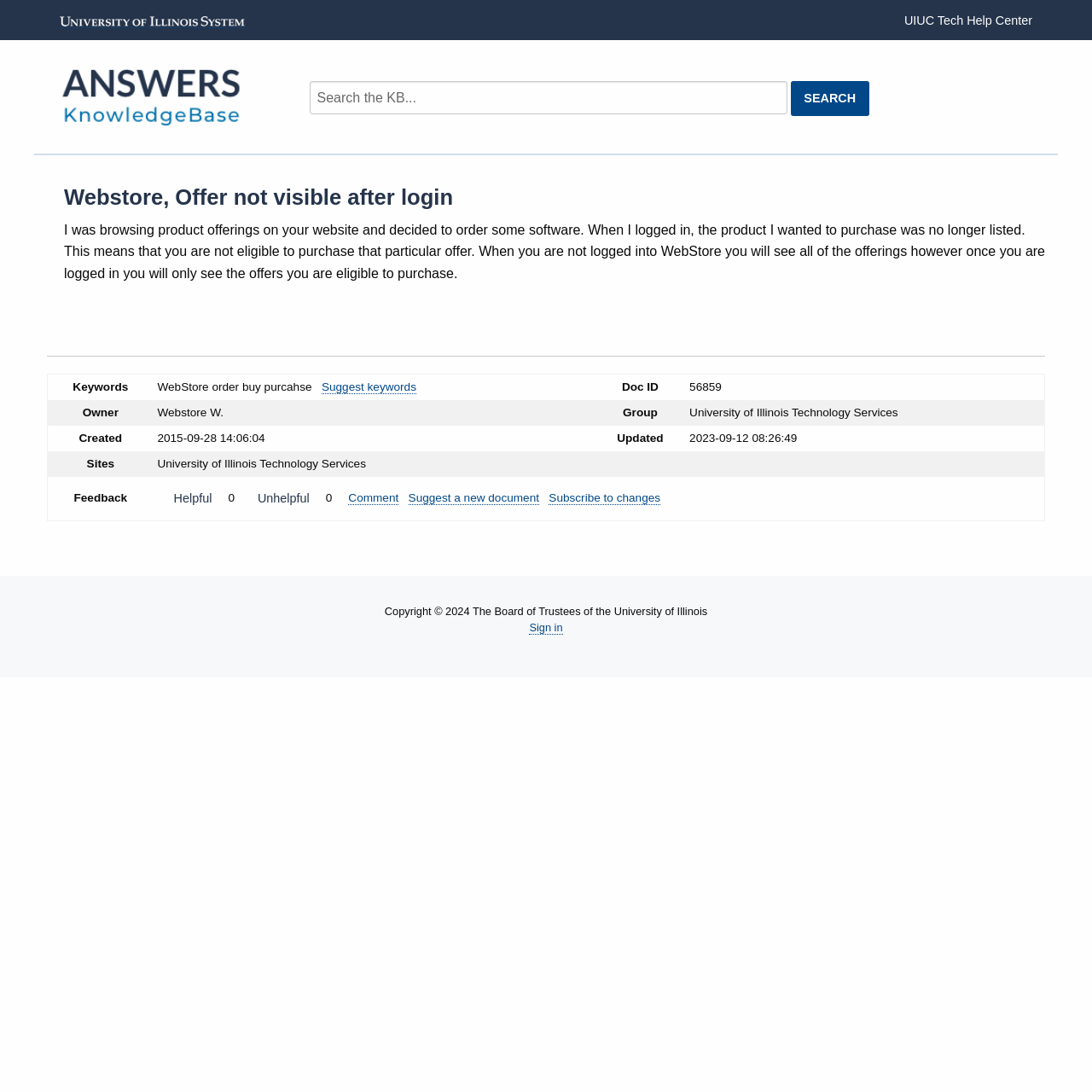Identify the bounding box of the UI element described as follows: "Suggest keywords". Provide the coordinates as four float numbers in the range of 0 to 1 [left, top, right, bottom].

[0.294, 0.348, 0.381, 0.361]